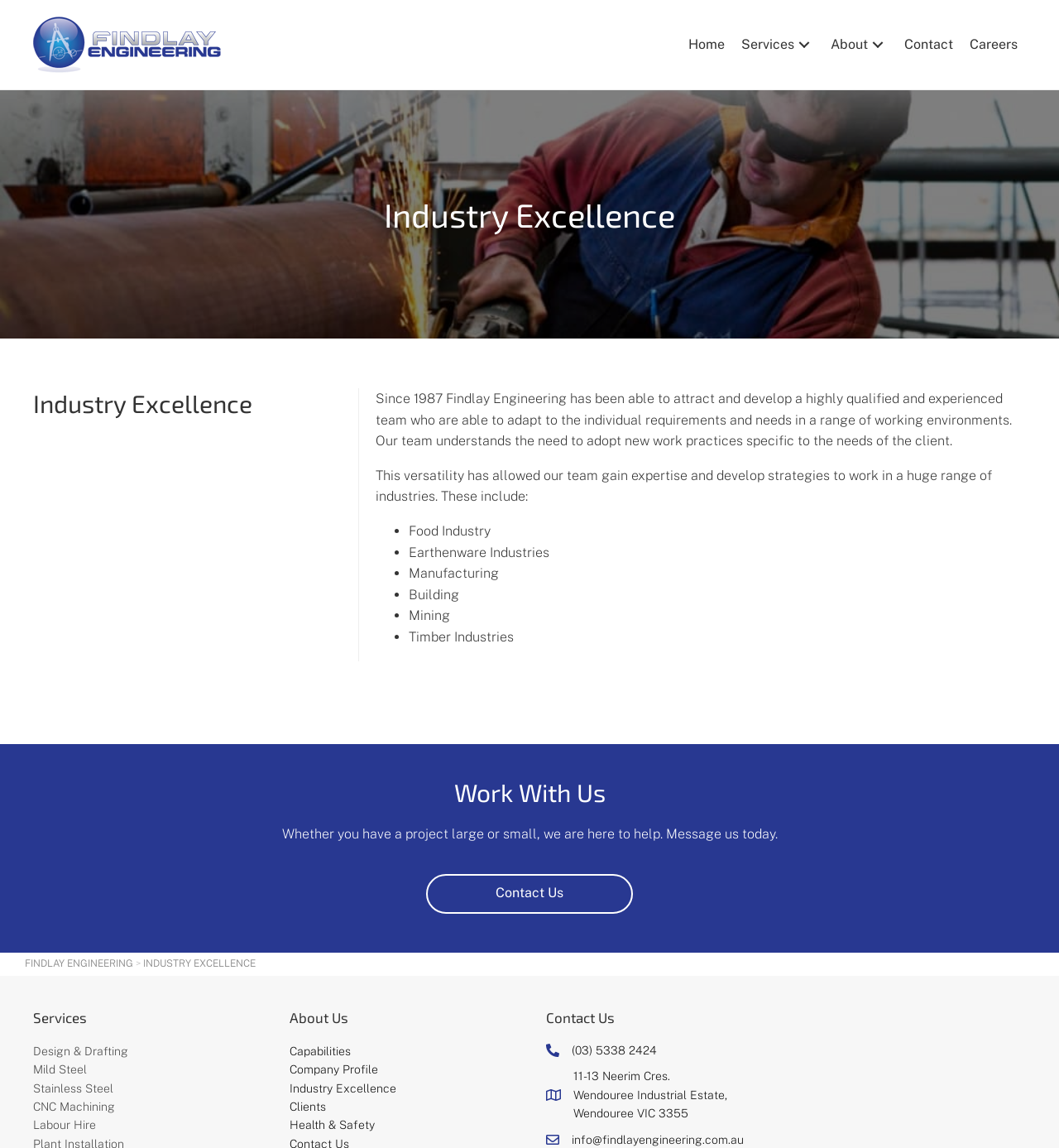Given the element description, predict the bounding box coordinates in the format (top-left x, top-left y, bottom-right x, bottom-right y), using floating point numbers between 0 and 1: Capabilities

[0.273, 0.91, 0.331, 0.921]